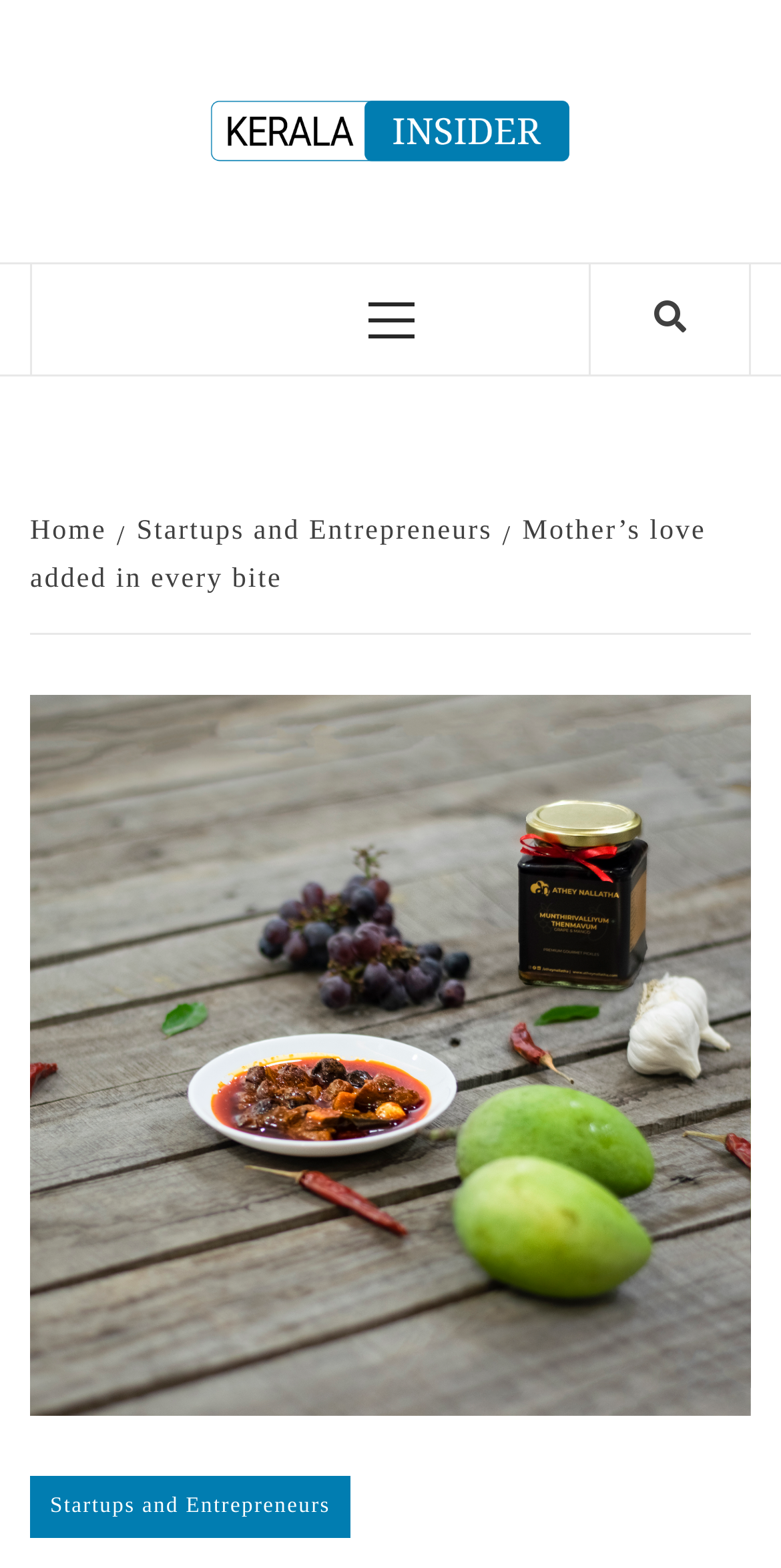Identify and extract the main heading from the webpage.

Mother’s love added in every bite